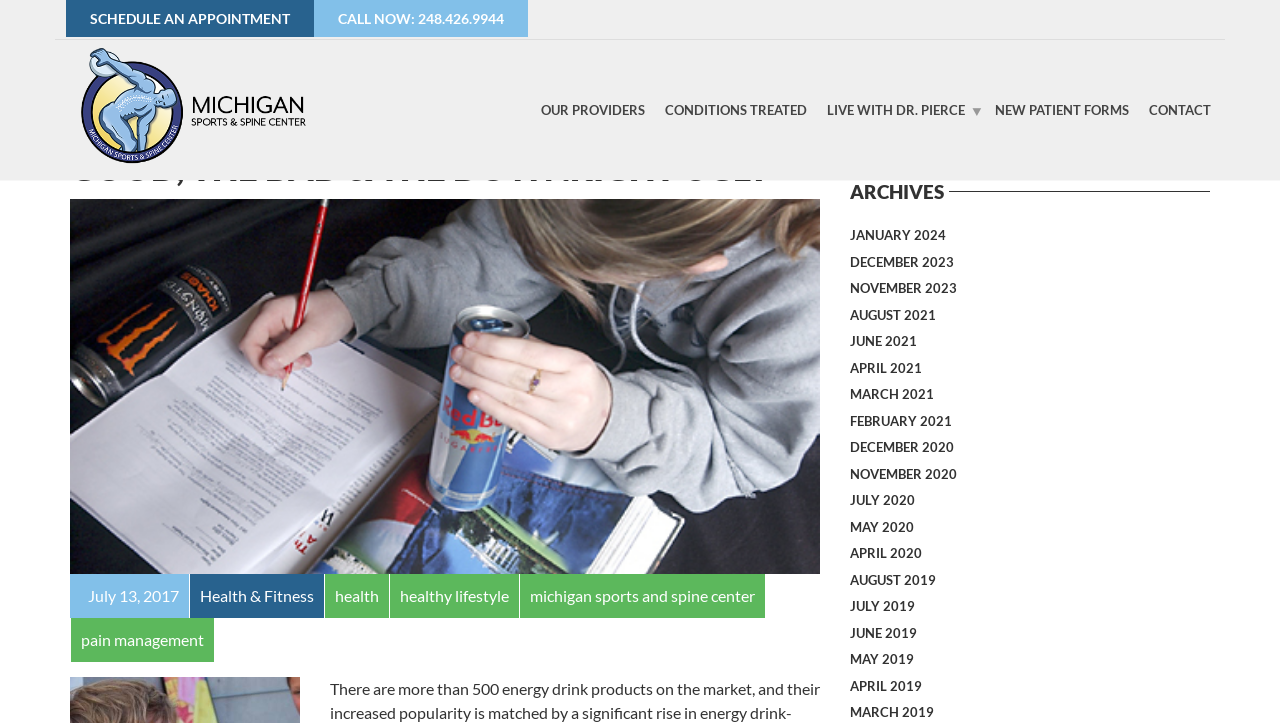Find and provide the bounding box coordinates for the UI element described with: "Live with Dr. Pierce".

[0.638, 0.129, 0.77, 0.175]